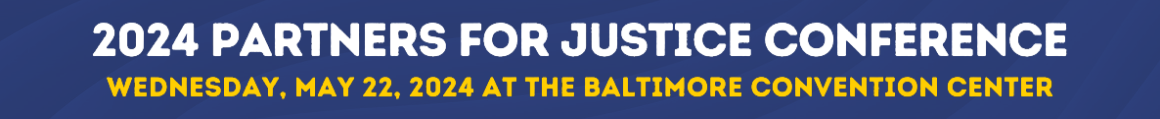Elaborate on the details you observe in the image.

The image presents the title and details for the "2024 Partners for Justice Conference." The text is prominently displayed in a bold, dynamic font, emphasizing the event's name at the top. Below the main title, the date and location are clearly stated: "WEDNESDAY, MAY 22, 2024 AT THE BALTIMORE CONVENTION CENTER," providing essential information for participants and attendees. The background features a rich blue color, enhancing the visual appeal and making the text stand out vibrantly against it. This design captures the essence of a significant event focused on justice and community engagement.